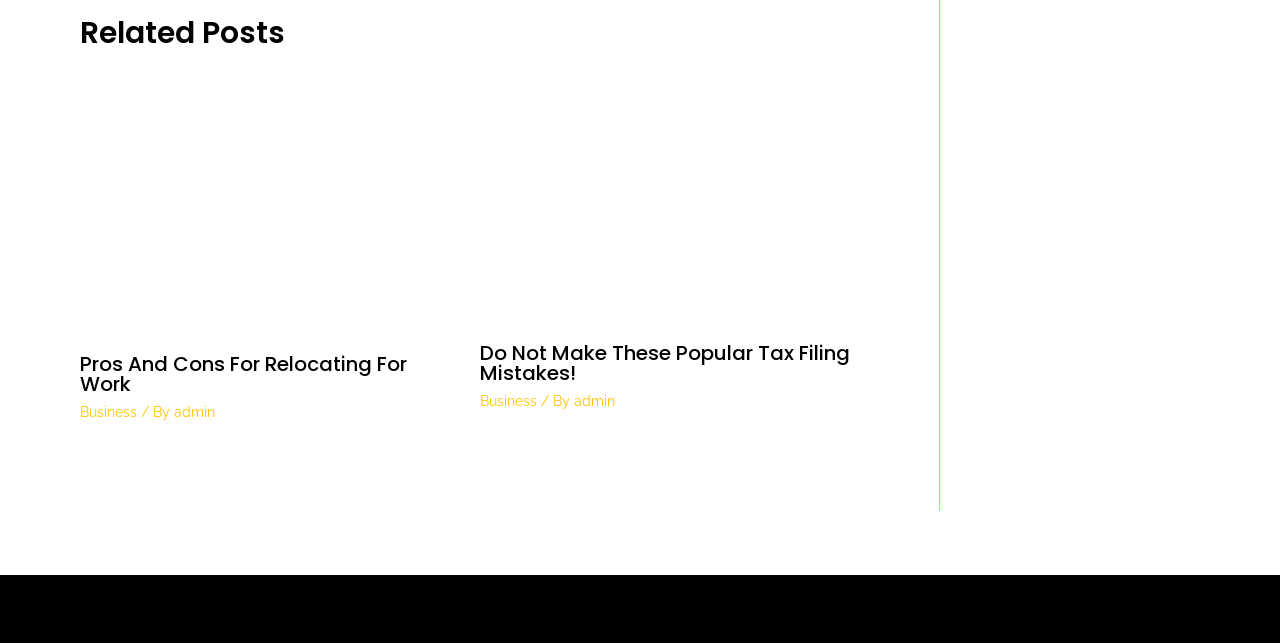What is the topic of the first related post?
Answer with a single word or phrase by referring to the visual content.

Relocating for work